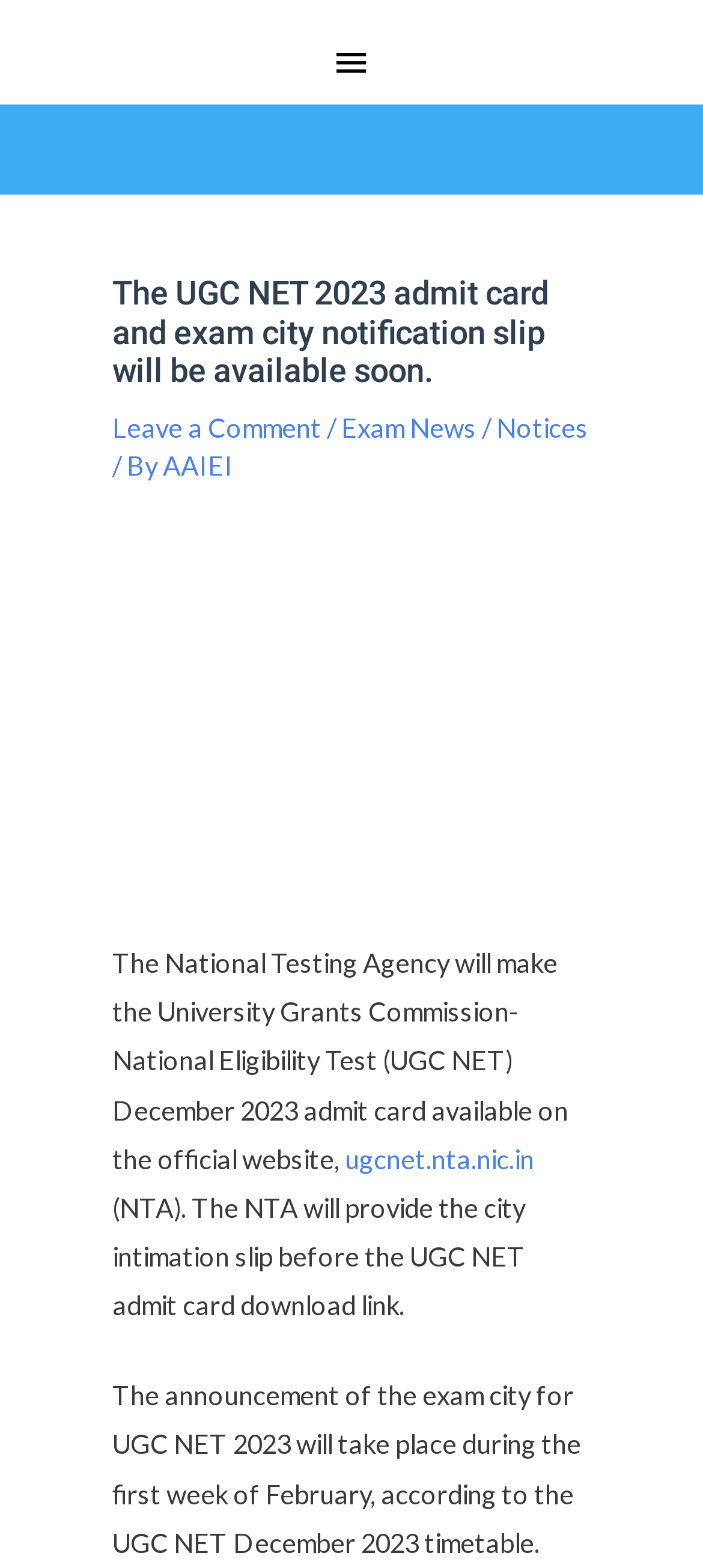What is the purpose of the AAIEI International Education Institute?
Answer with a single word or phrase by referring to the visual content.

Online courses and competitions